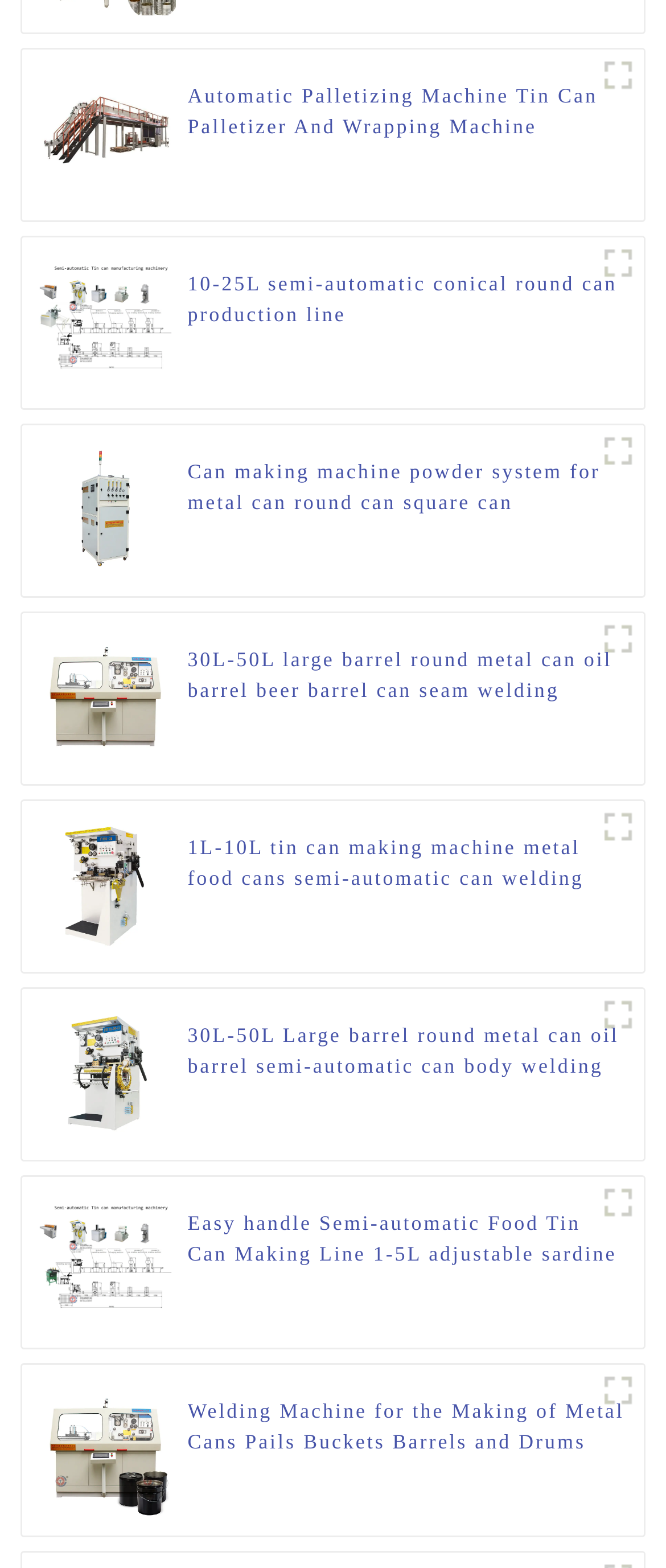Locate the bounding box coordinates of the element I should click to achieve the following instruction: "View November 2023".

None